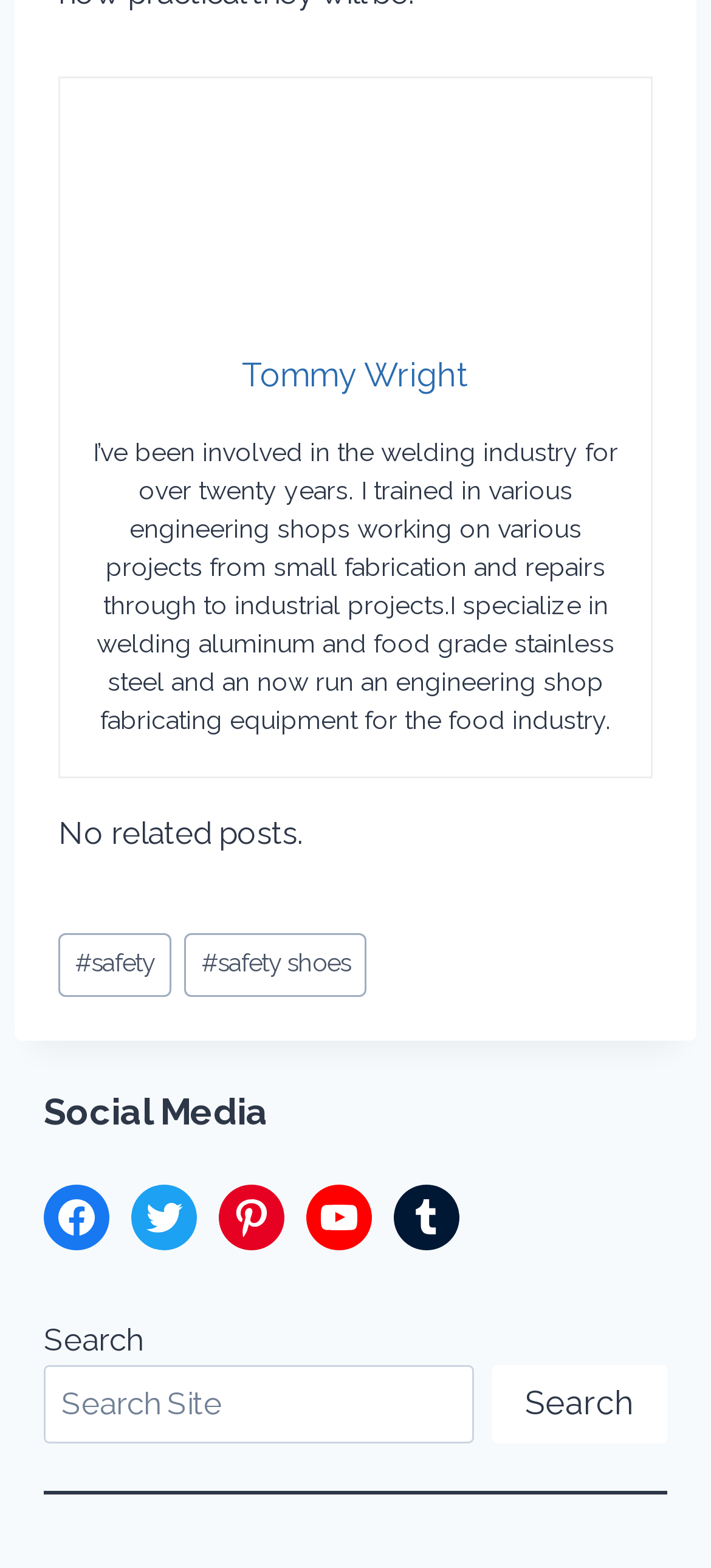Using the information in the image, give a detailed answer to the following question: How many social media links are present?

The webpage has a section labeled 'Social Media' which contains links to Facebook, Twitter, Pinterest, YouTube, and Tumblr, totaling 5 social media links.